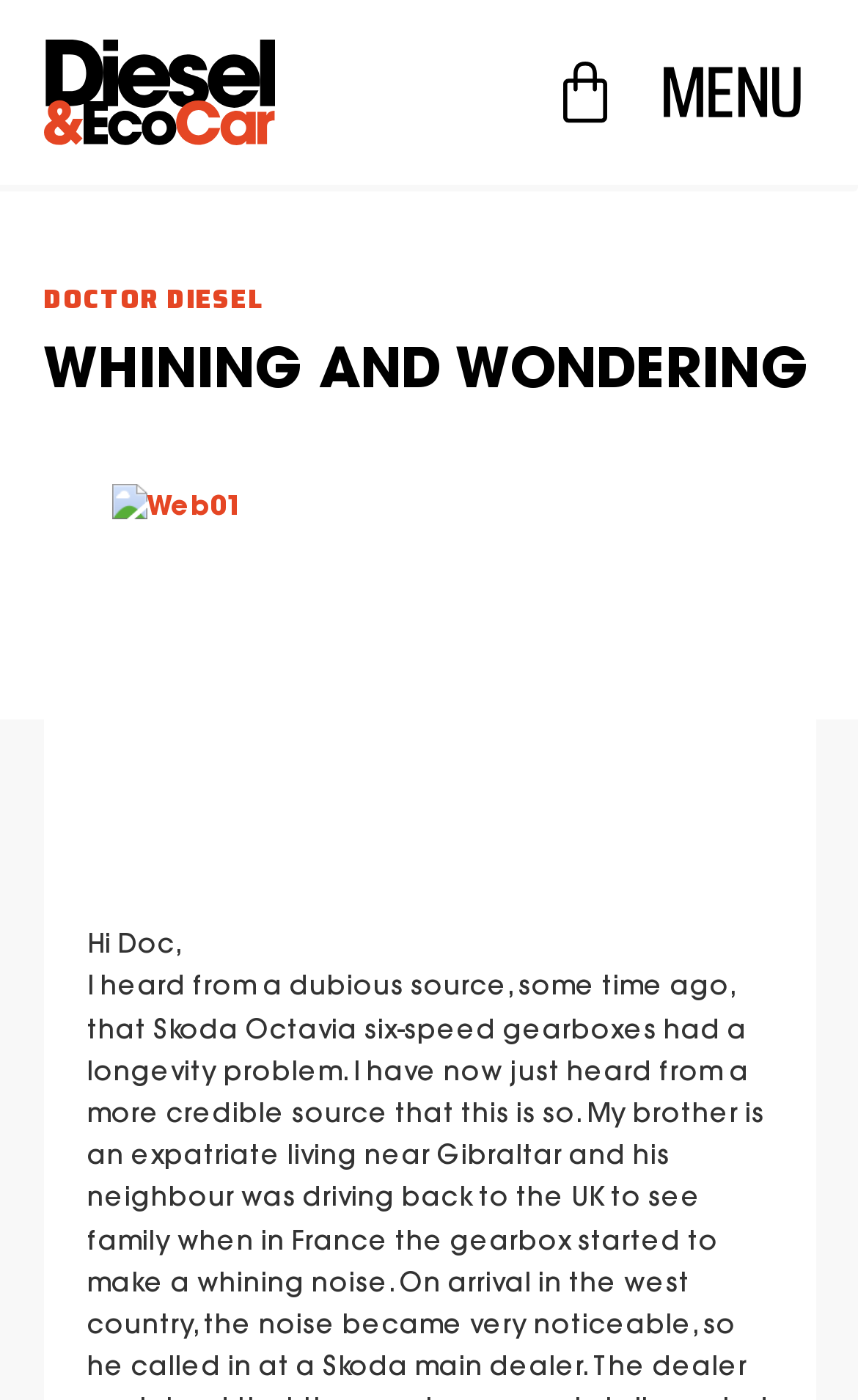Answer the following inquiry with a single word or phrase:
What is the text above the main article?

Hi Doc,